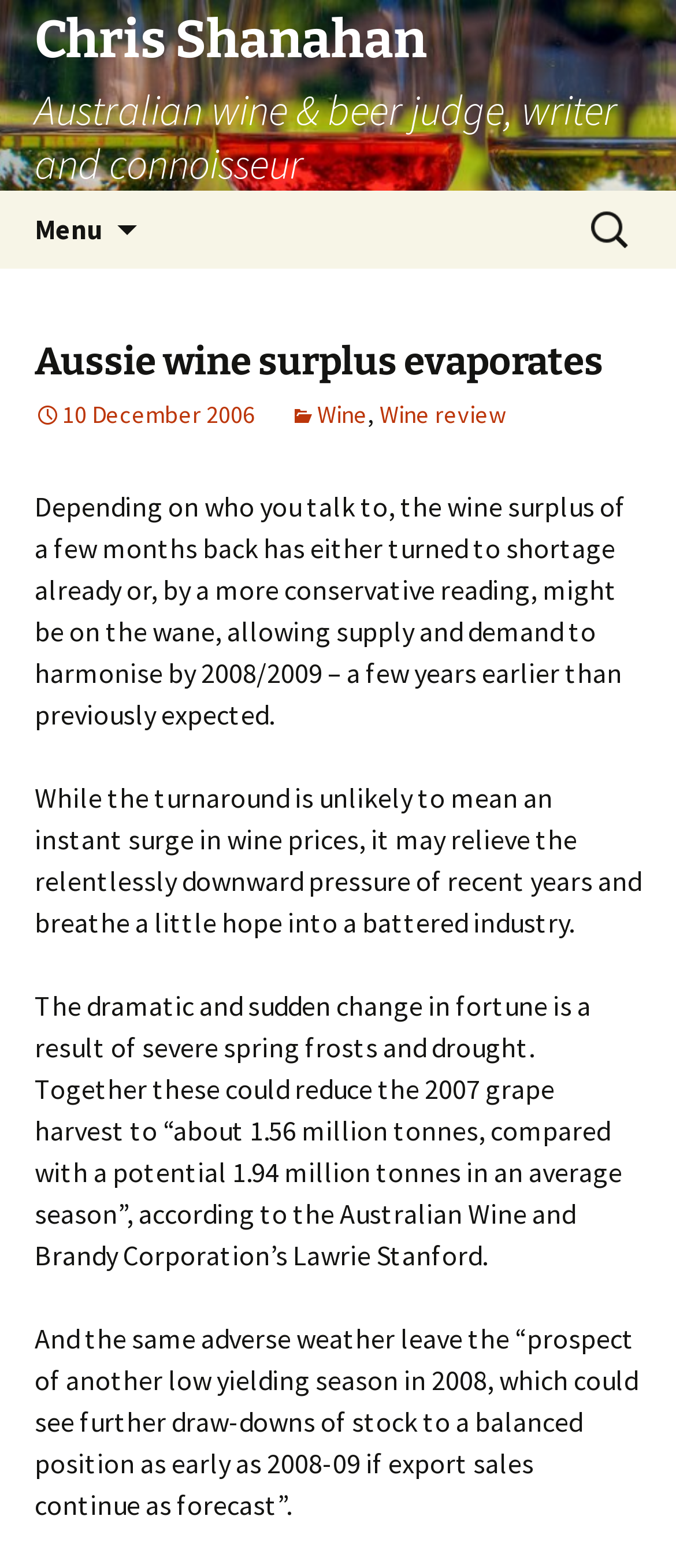Provide a brief response using a word or short phrase to this question:
Who is the author of this article?

Chris Shanahan